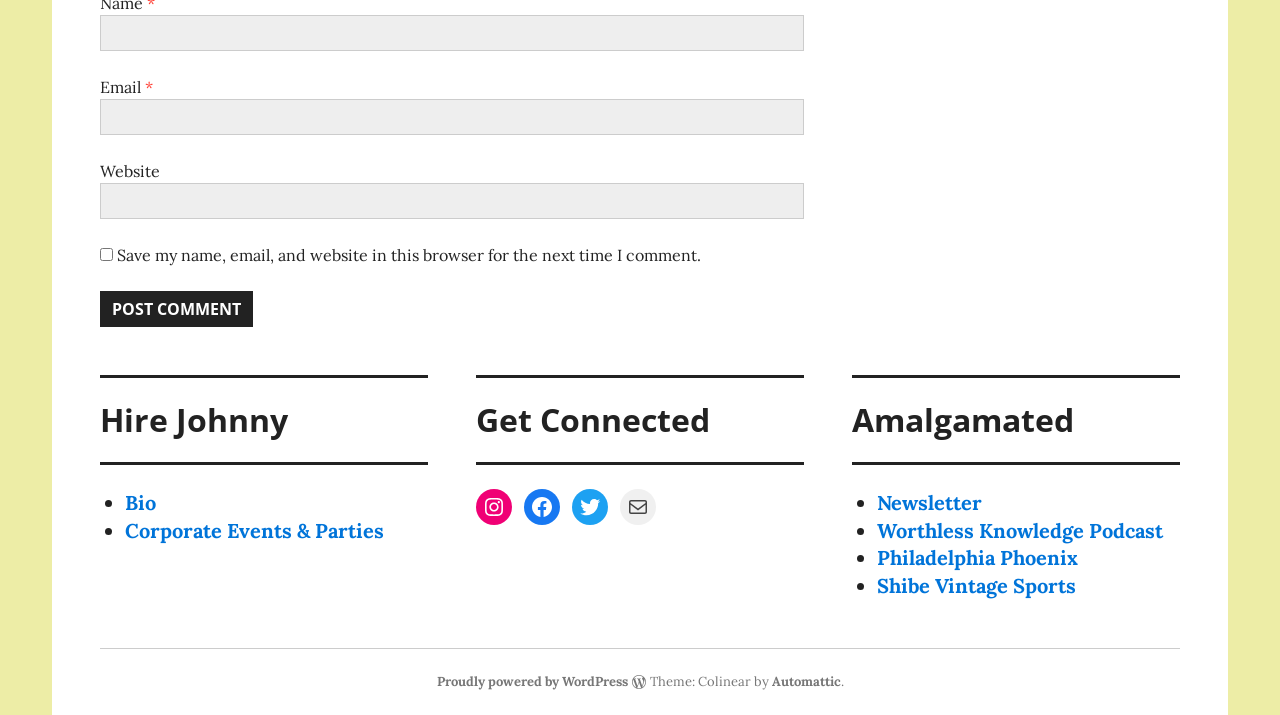Please locate the bounding box coordinates of the element that should be clicked to complete the given instruction: "Input your email".

[0.078, 0.139, 0.628, 0.189]